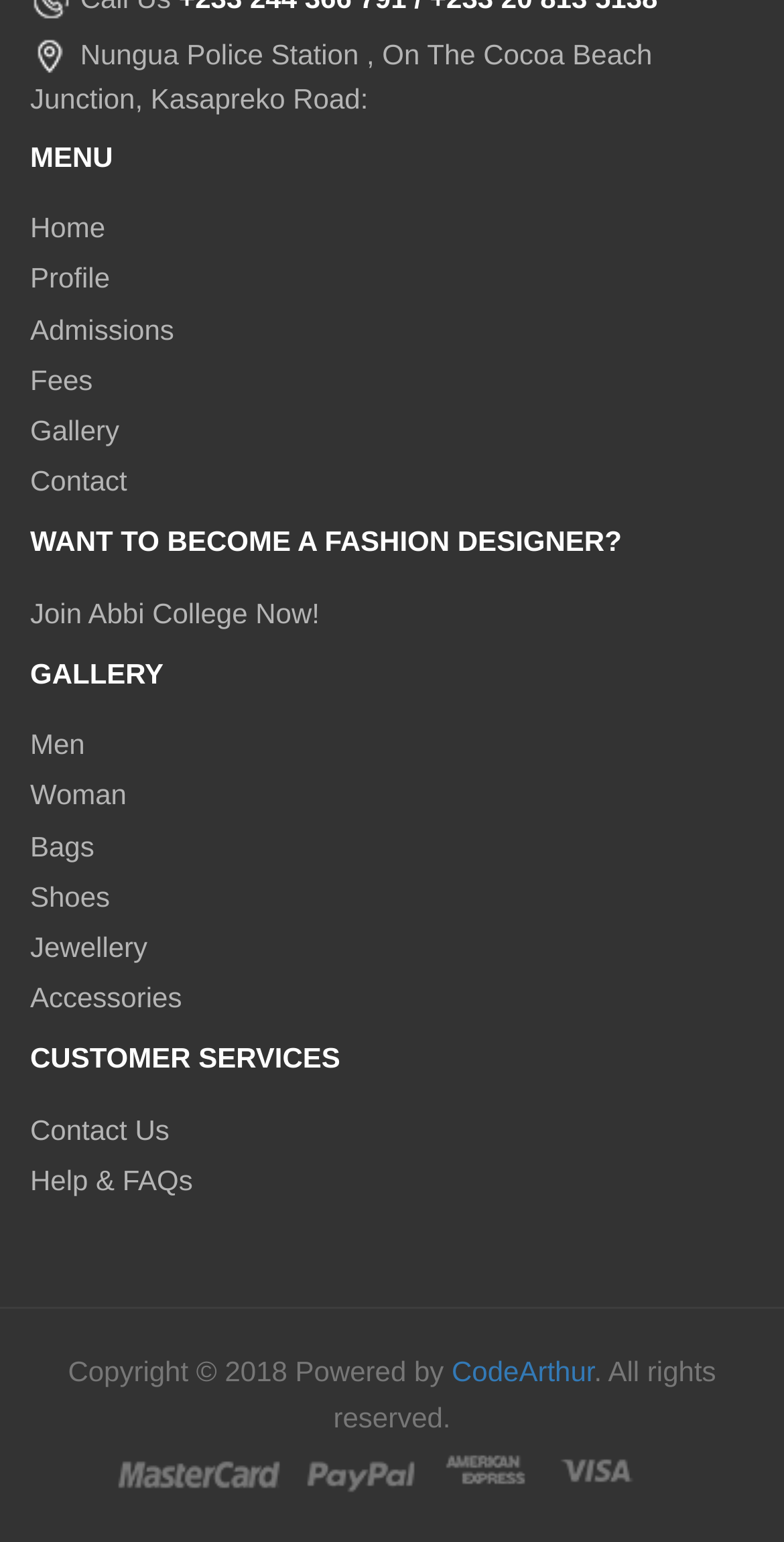What is the year of copyright mentioned on the webpage?
Please look at the screenshot and answer in one word or a short phrase.

2018